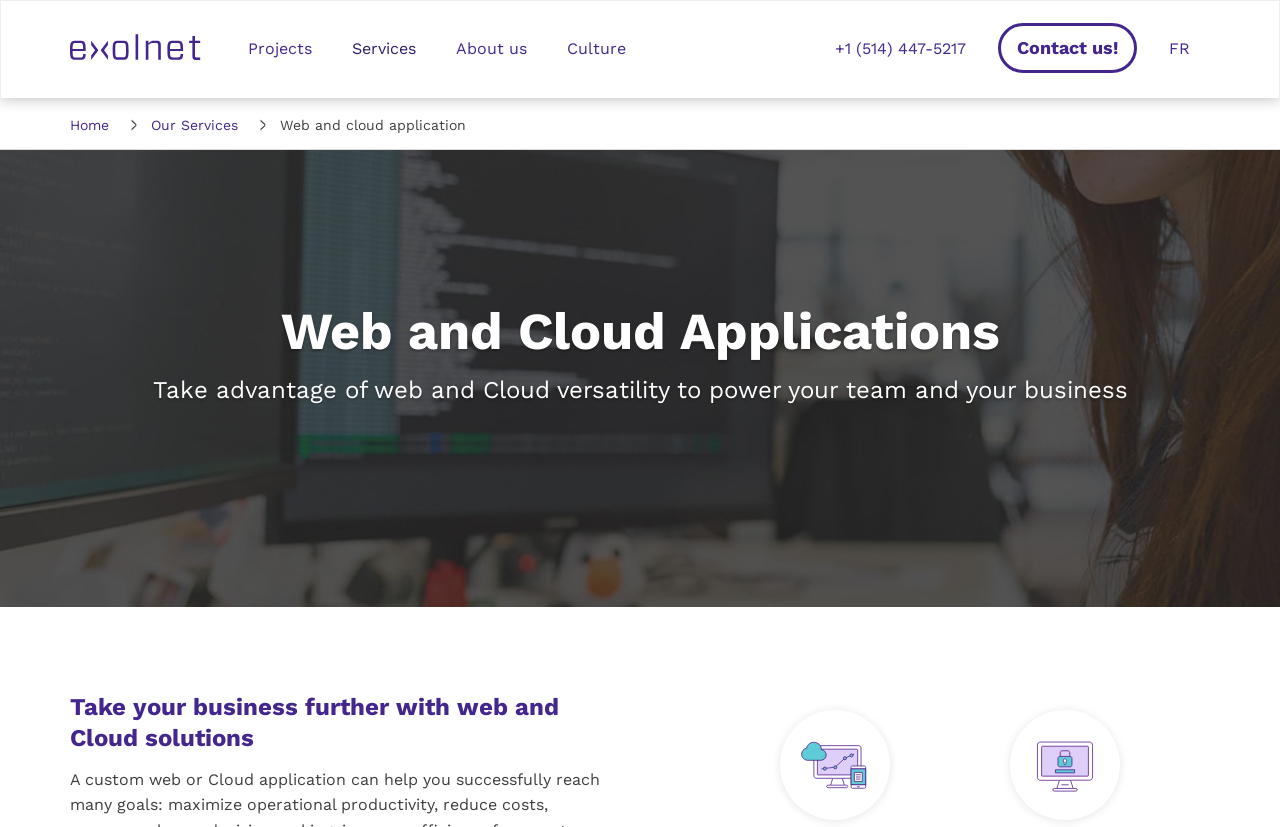Bounding box coordinates should be provided in the format (top-left x, top-left y, bottom-right x, bottom-right y) with all values between 0 and 1. Identify the bounding box for this UI element: Our Services

[0.118, 0.138, 0.186, 0.165]